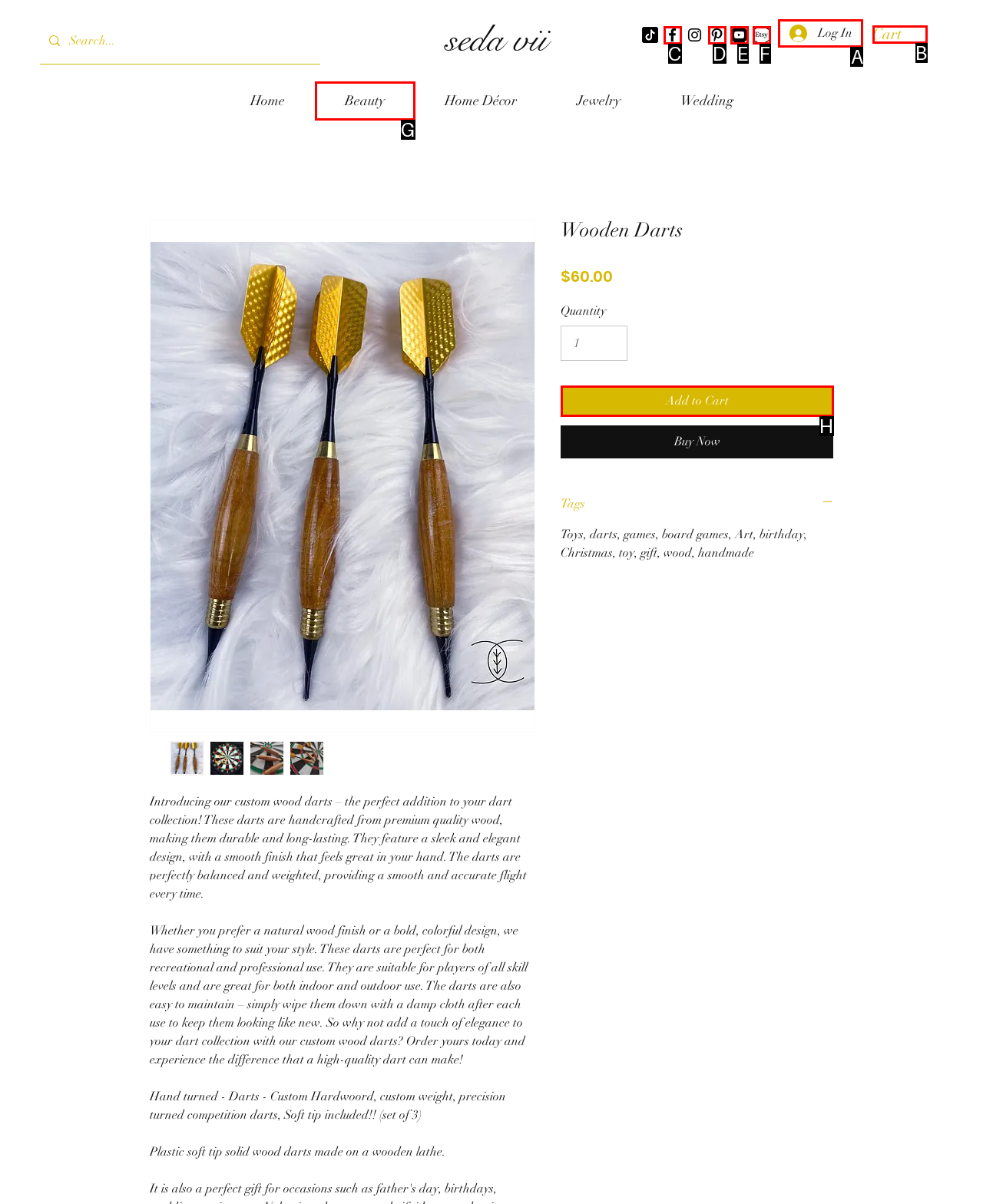Which HTML element should be clicked to complete the task: Log in to your account? Answer with the letter of the corresponding option.

A